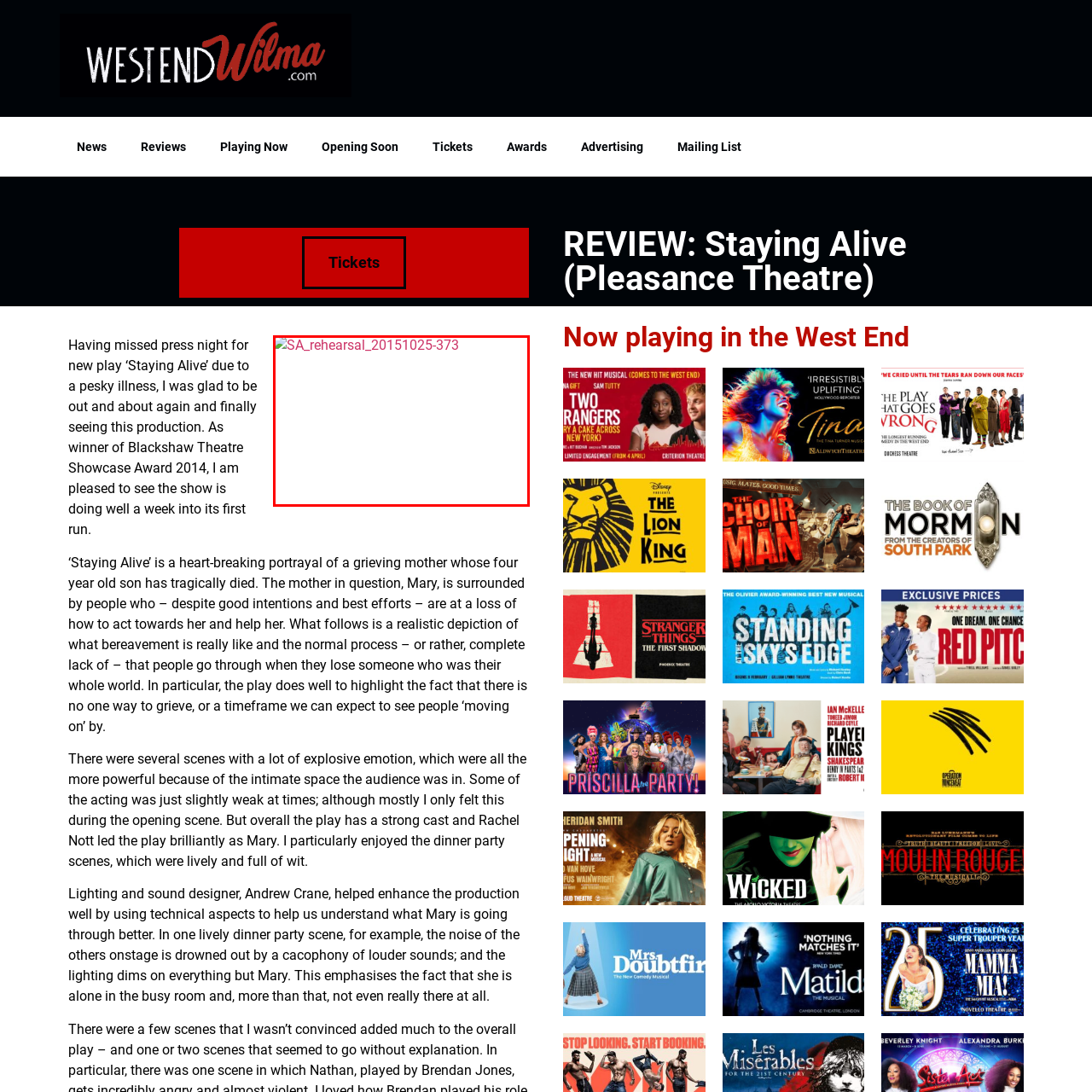View the image highlighted in red and provide one word or phrase: What is the theme of the play?

Loss and bereavement